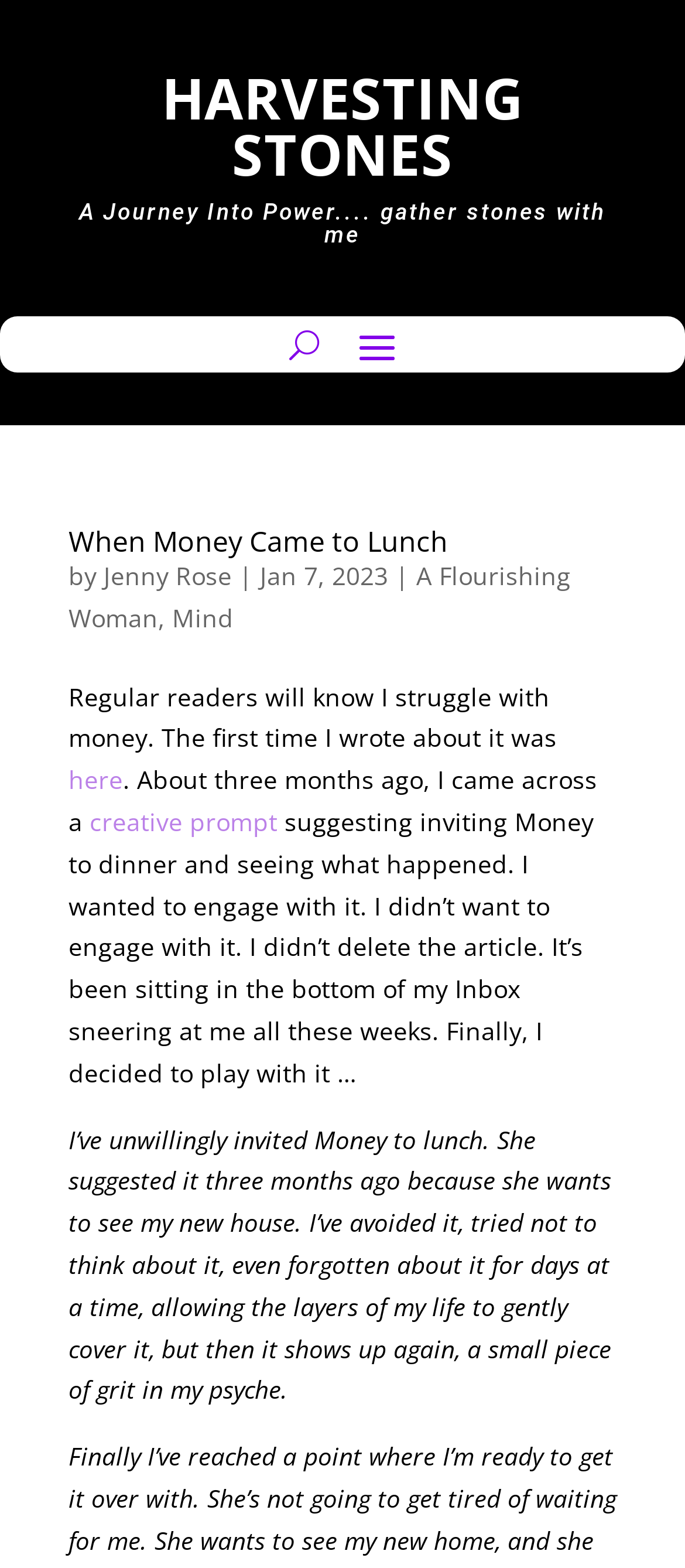Provide a one-word or brief phrase answer to the question:
Who is the author of the article 'When Money Came to Lunch'?

Jenny Rose